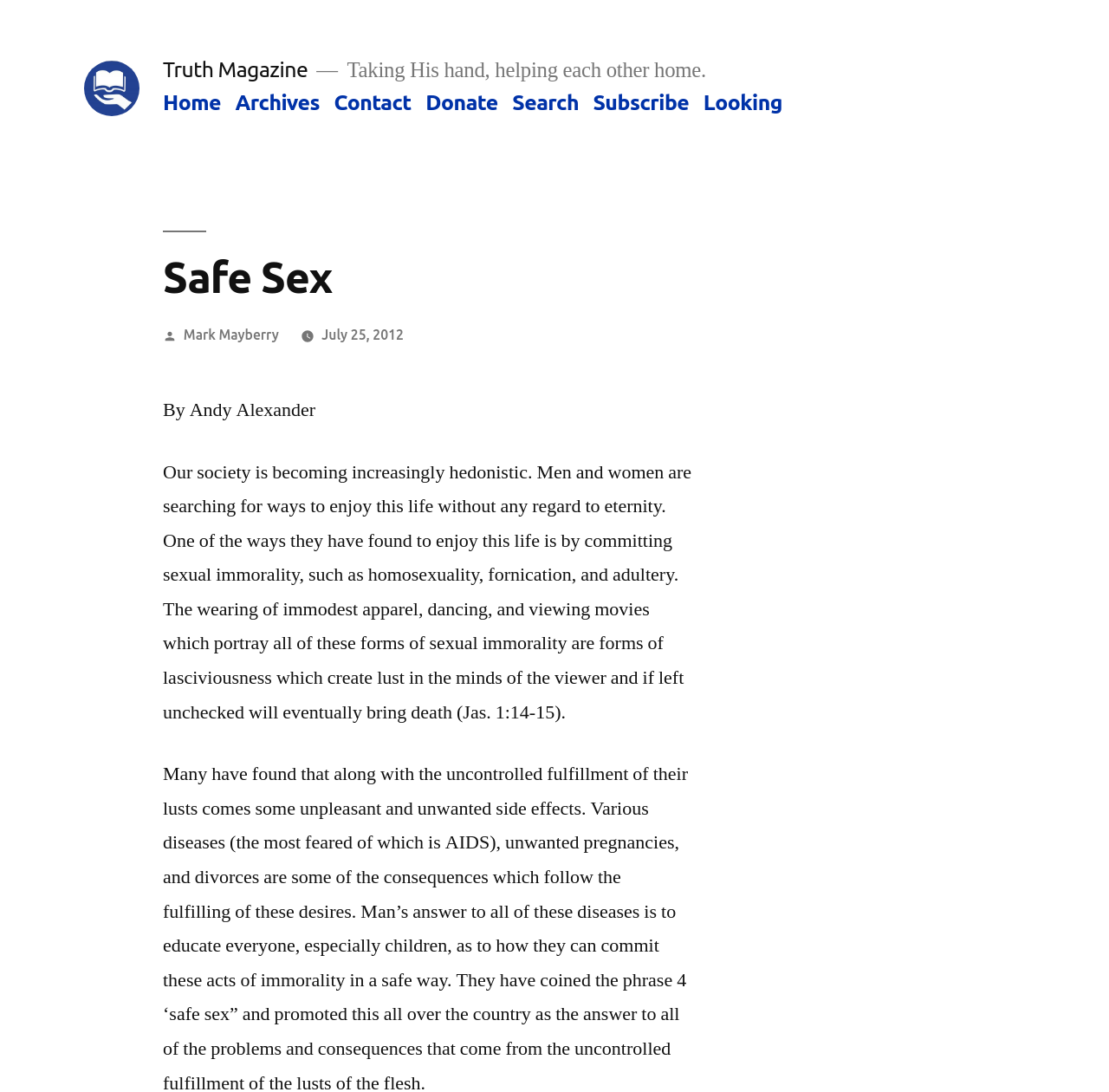Using the information in the image, give a comprehensive answer to the question: 
What is the main theme of the article?

The main theme of the article can be determined by reading the content of the article, which discusses various forms of sexual immorality such as homosexuality, fornication, and adultery, and how they are becoming increasingly prevalent in society.